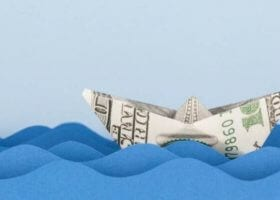Offer a detailed explanation of what is depicted in the image.

The image depicts a whimsical paper boat crafted from a dollar bill, sailing across a sea of vivid blue waves. This artistic representation symbolizes financial journeys and the navigation of monetary matters, illustrating themes of personal finance and economic exploration. The soft, rolling waves complement the delicate paper boat, evoking a sense of movement and adventure in the realm of finance. This visual metaphor aligns well with discussions around managing money, reflecting the insights shared by Marla Brill, a seasoned personal finance journalist with over 30 years of experience in the field.